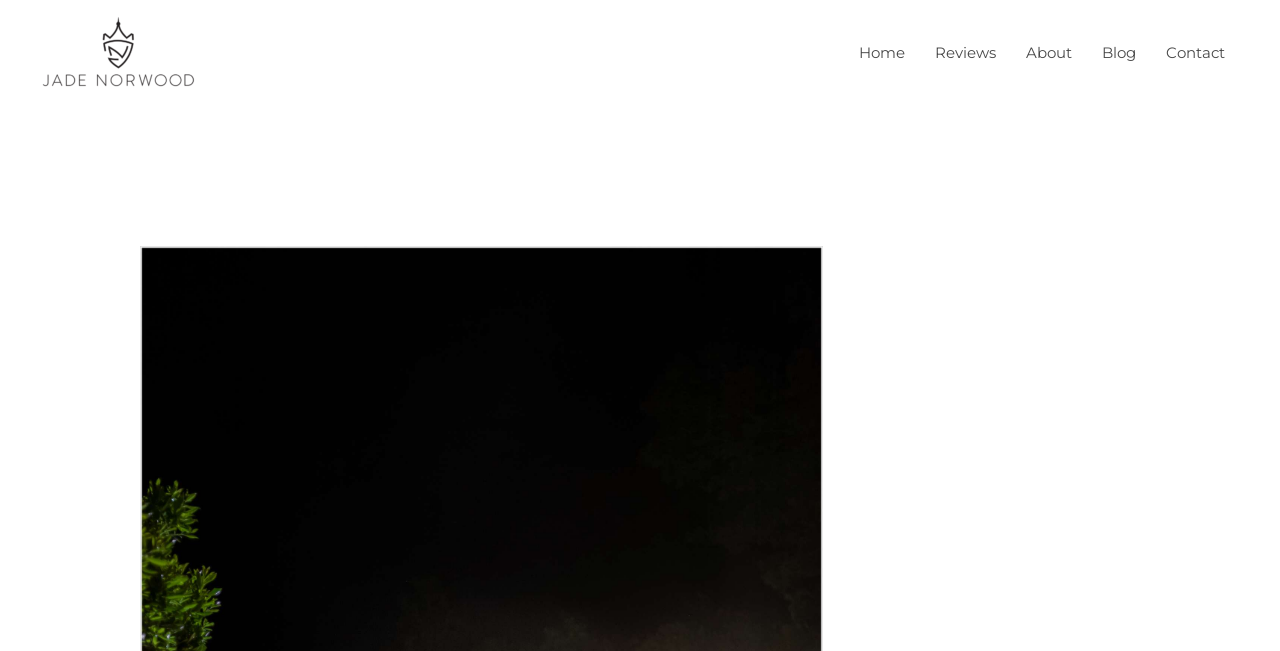Please study the image and answer the question comprehensively:
How many navigation links are there?

By examining the navigation section, I count 5 links: Home, Reviews, About, Blog, and Contact.